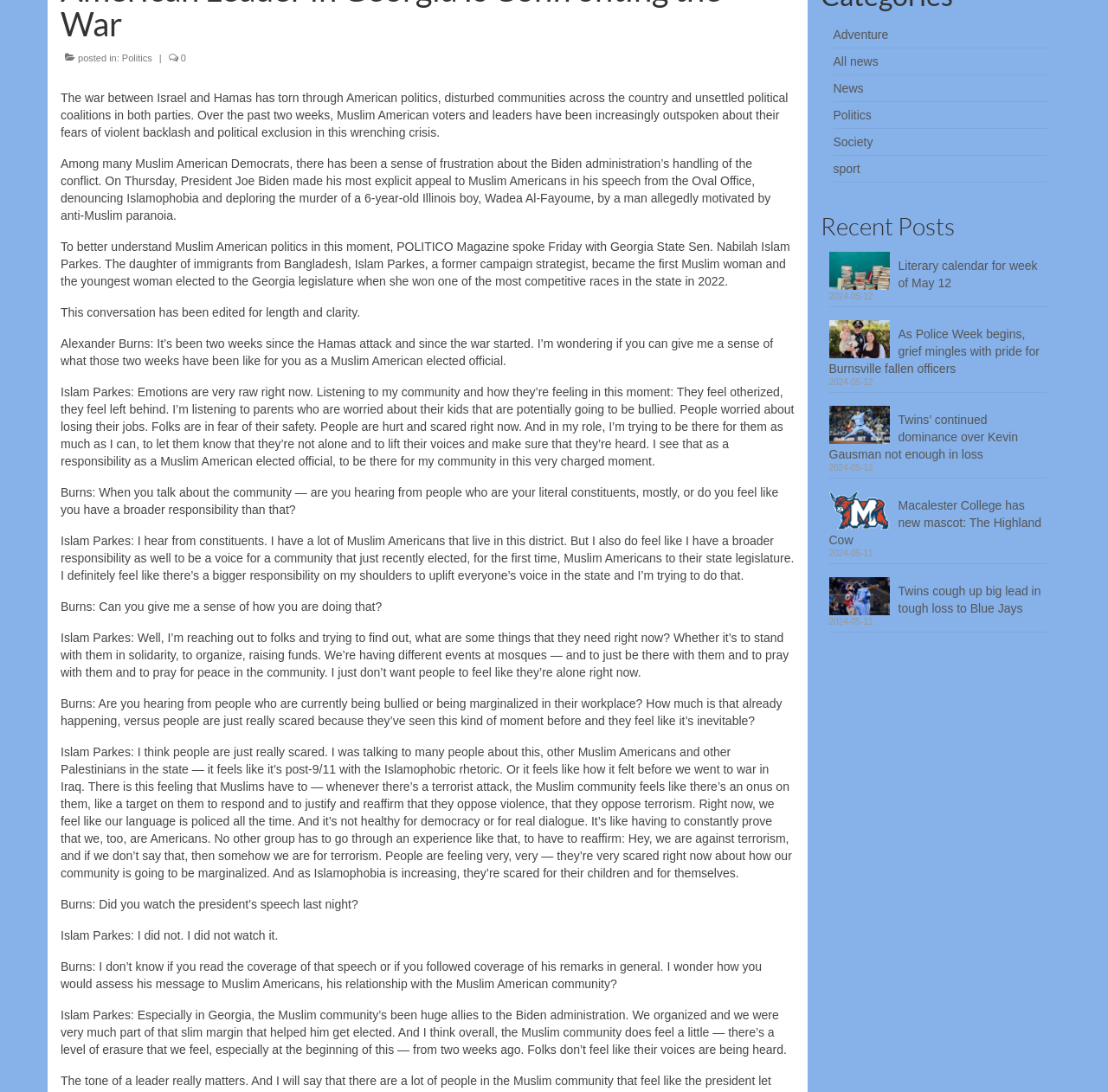Extract the bounding box for the UI element that matches this description: "sport".

[0.752, 0.148, 0.776, 0.161]